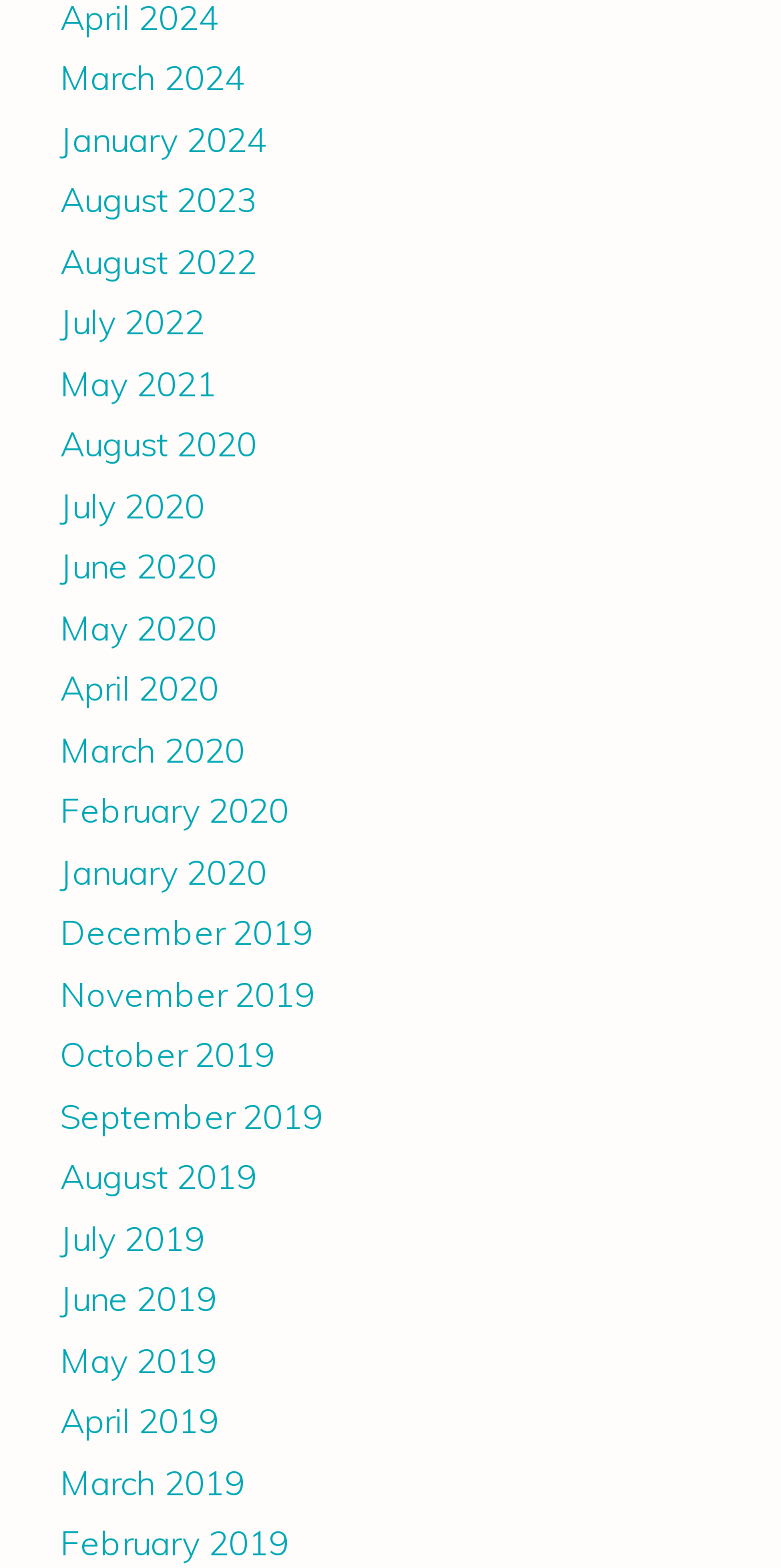Find the bounding box coordinates of the element's region that should be clicked in order to follow the given instruction: "View August 2019". The coordinates should consist of four float numbers between 0 and 1, i.e., [left, top, right, bottom].

[0.077, 0.737, 0.328, 0.763]